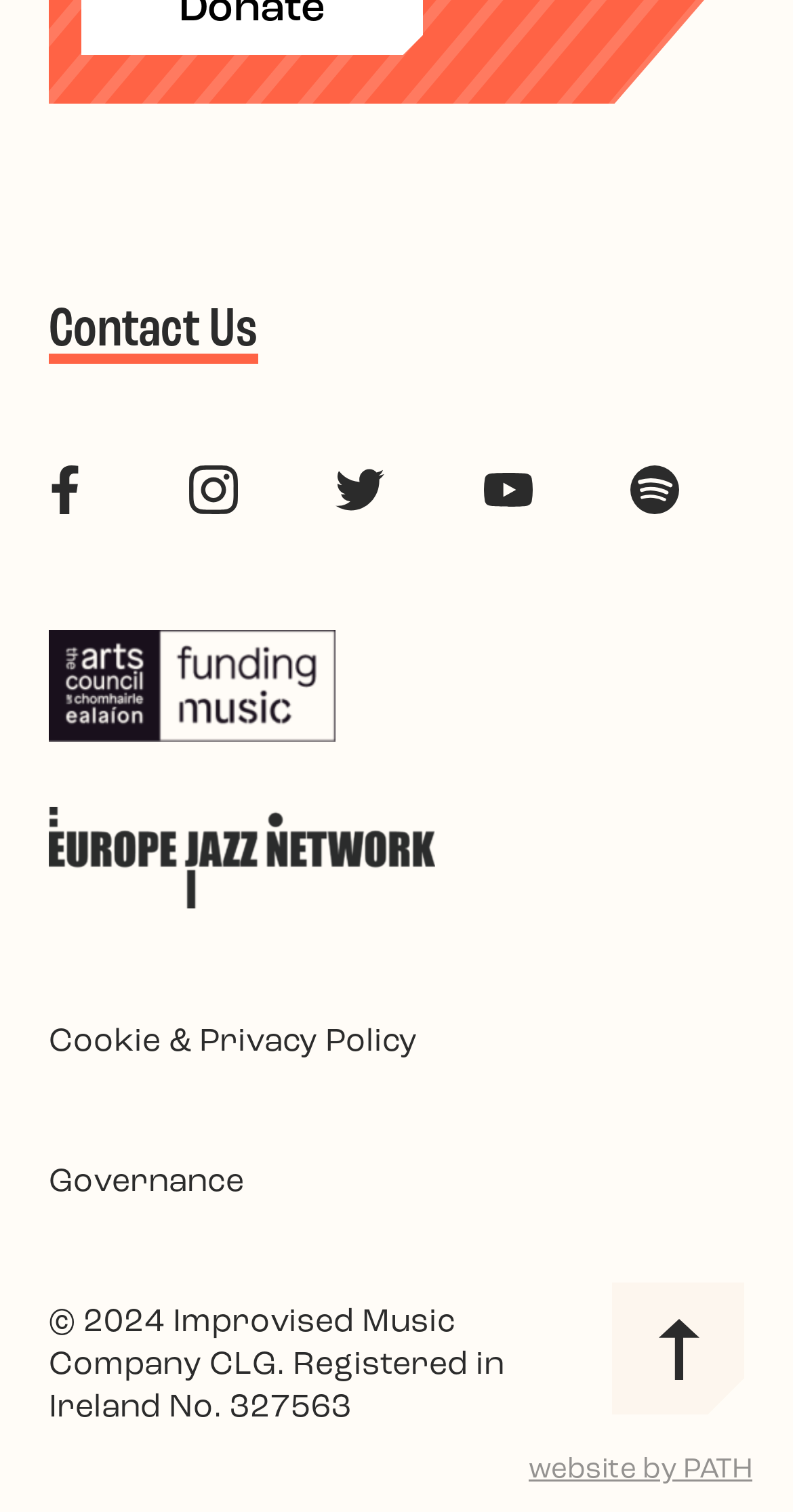Locate the bounding box coordinates of the clickable area needed to fulfill the instruction: "Back to top".

[0.772, 0.848, 0.938, 0.936]